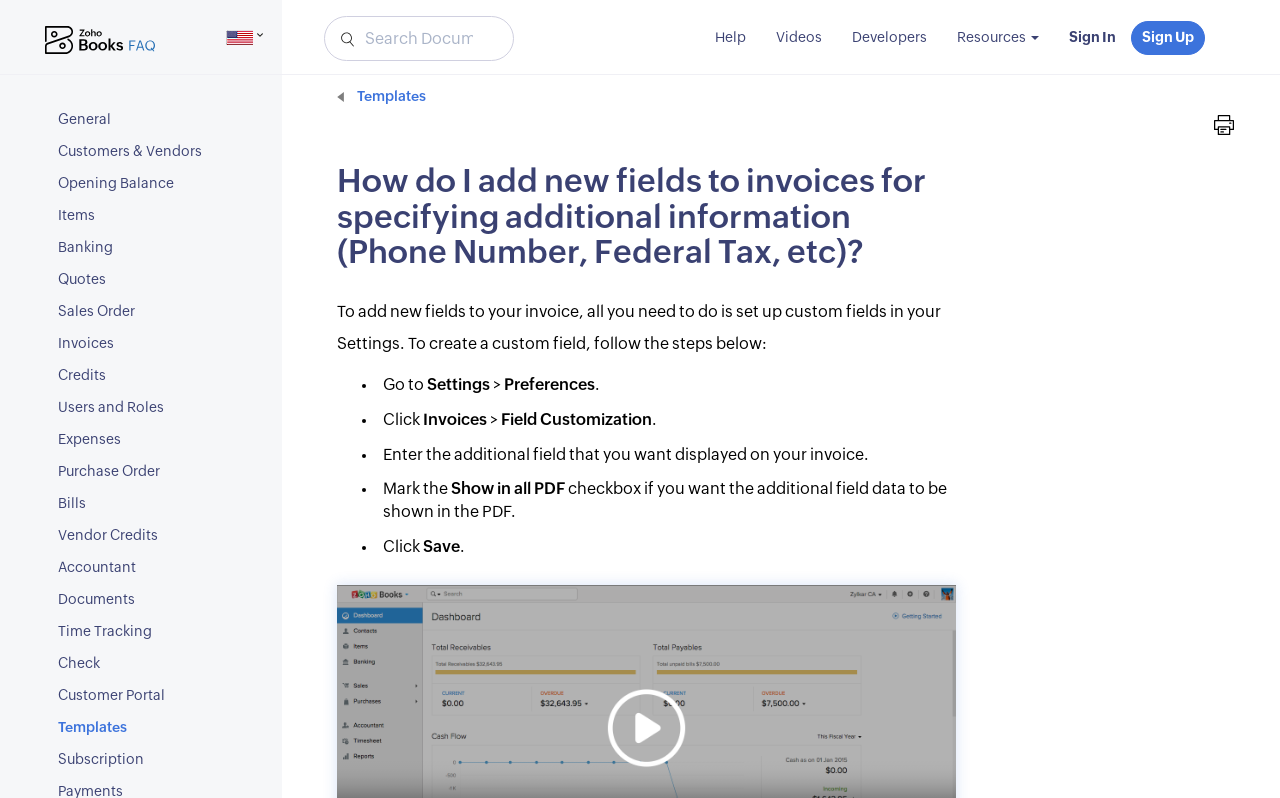Could you find the bounding box coordinates of the clickable area to complete this instruction: "Click on Invoices"?

[0.034, 0.412, 0.22, 0.45]